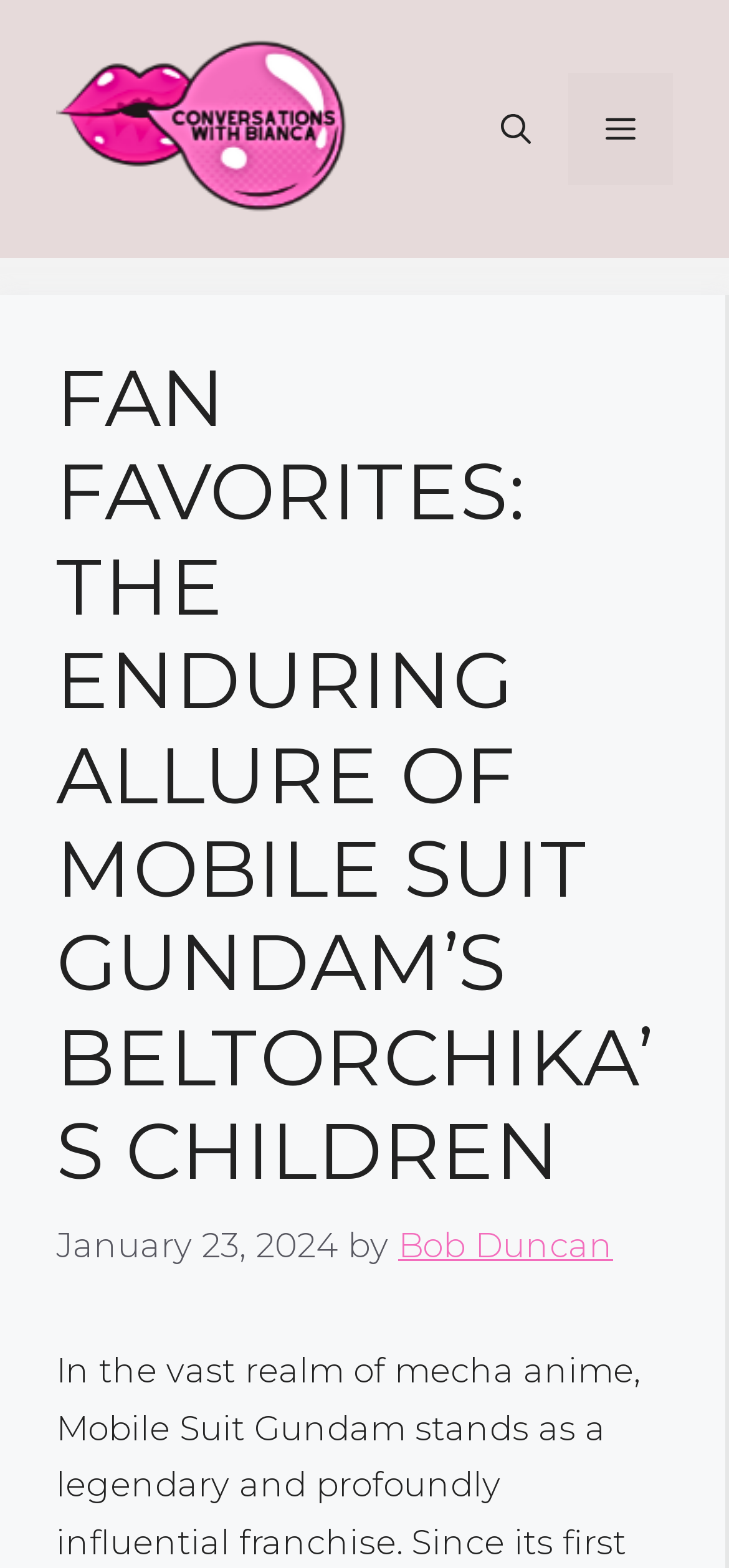What is the name of the franchise mentioned in the article?
Using the image as a reference, answer the question with a short word or phrase.

Mobile Suit Gundam